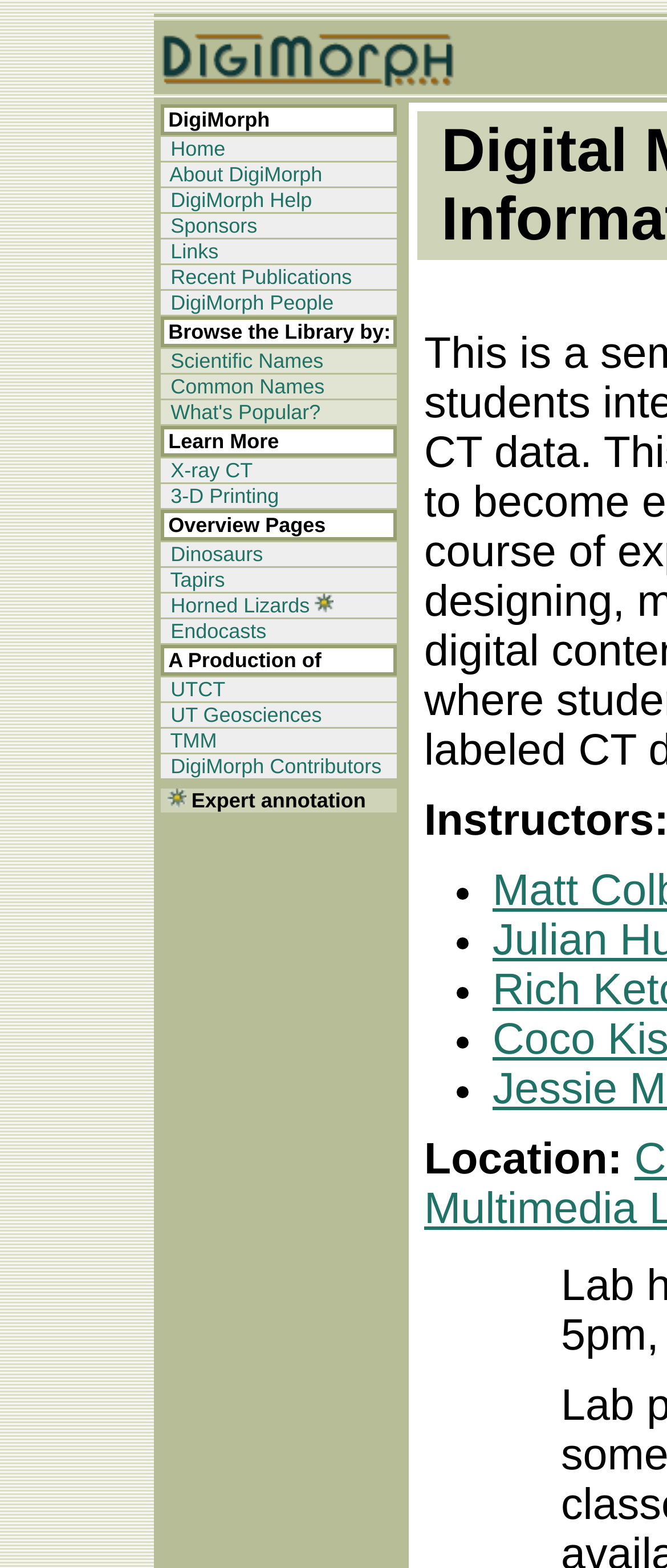Create a full and detailed caption for the entire webpage.

The webpage is about the Digital Morphology Class, which focuses on cranial osteology and digital content creation. At the top, there is a logo "Digimorph" with a link, accompanied by an image. Below the logo, there is a table with multiple rows, each containing a grid cell with a link to a specific topic or category, such as "Home", "About DigiMorph", "DigiMorph Help", and "Sponsors". 

The table continues with links to "Recent Publications", "DigiMorph People", and "Browse the Library by:", followed by specific categories like "Scientific Names", "Common Names", and "What's Popular?". There are also links to "Learn More", "X-ray CT", "3-D Printing", and "Overview Pages". 

Further down, the table lists links to specific topics, including "Dinosaurs", "Tapirs", "Horned Lizards", and "Endocasts". The "Horned Lizards" link is accompanied by an image indicating "Expert information for this species!". The table concludes with links to "A Production of", "UTCT", "UT Geosciences", and "TMM".